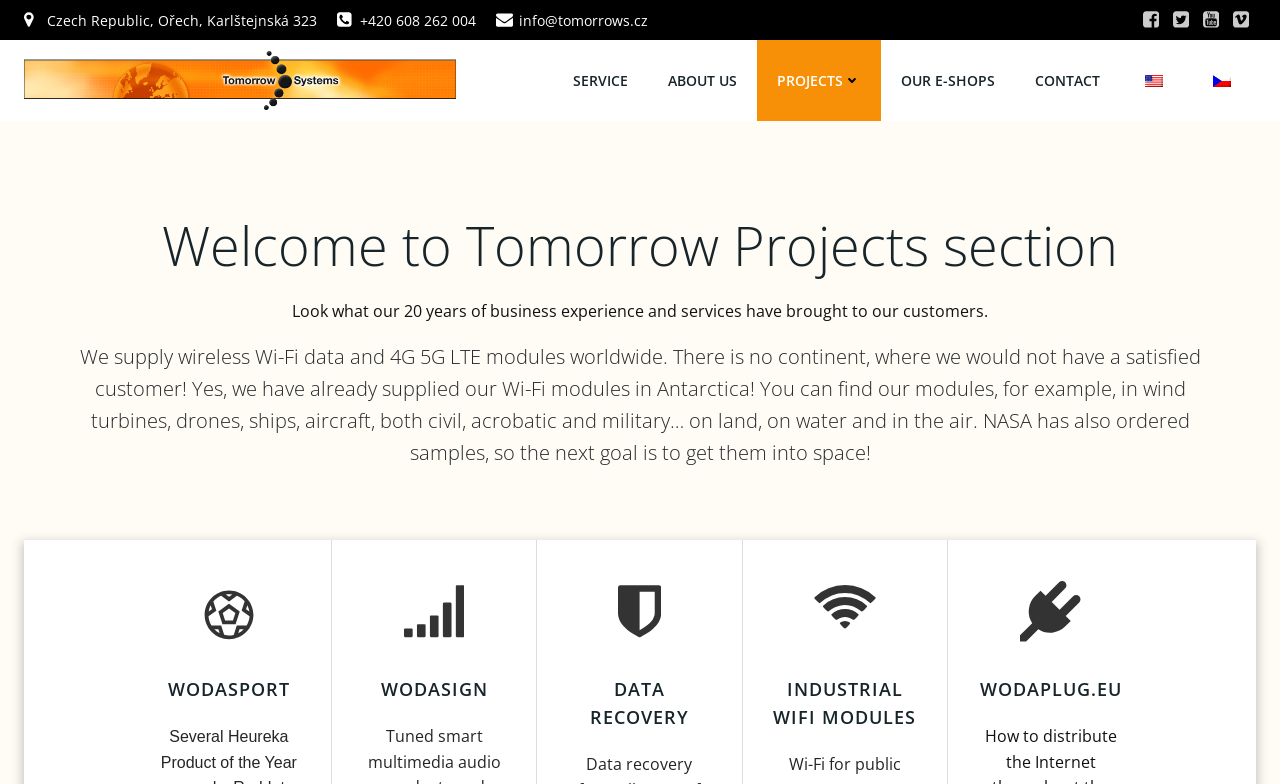Locate the bounding box coordinates of the clickable part needed for the task: "Click on the 'Home' link".

None